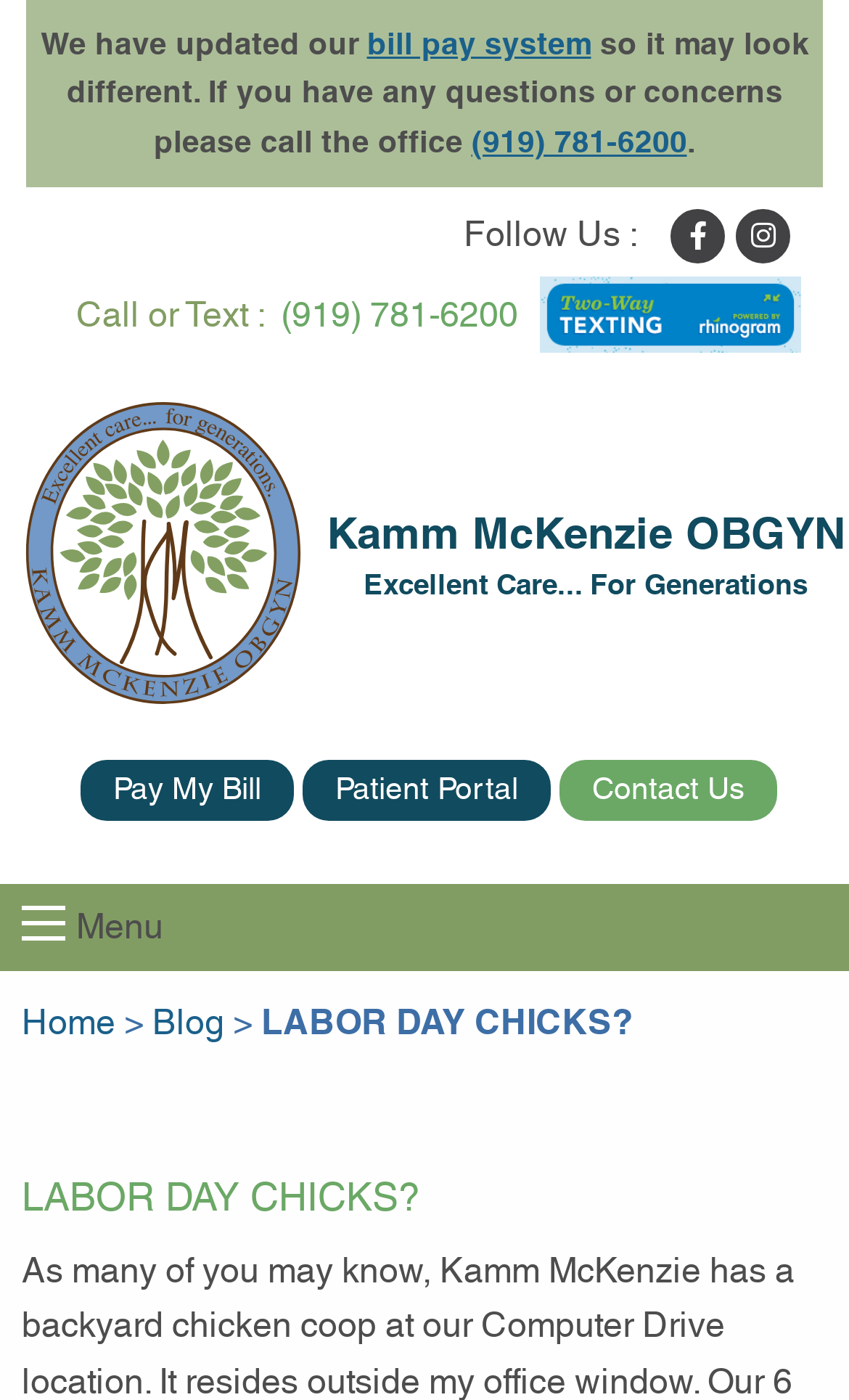What is the purpose of the 'Pay My Bill' link?
From the image, respond using a single word or phrase.

To pay a bill